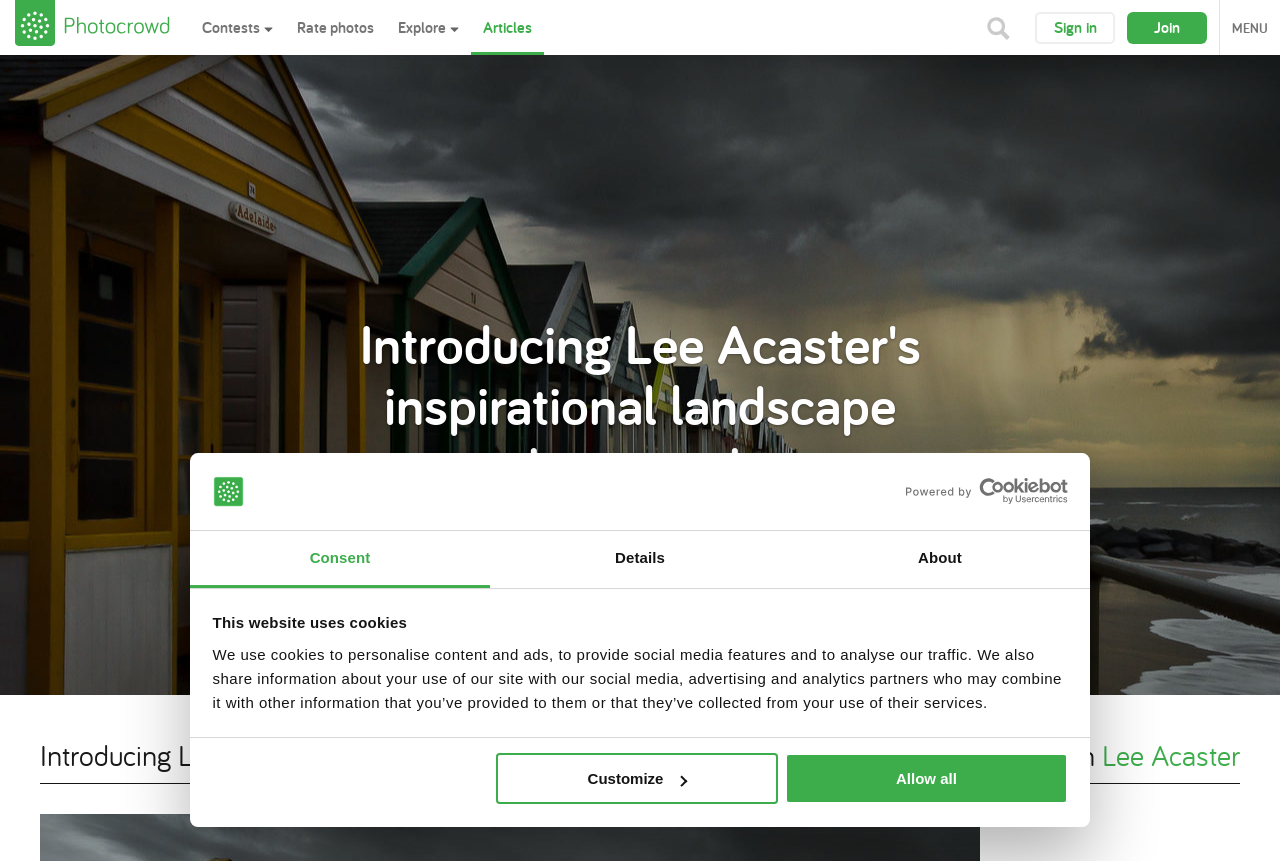What type of photography is featured on this webpage?
Could you please answer the question thoroughly and with as much detail as possible?

Based on the webpage content, specifically the heading 'Introducing Lee Acaster's inspirational landscape photography', it is clear that the webpage is featuring landscape photography.